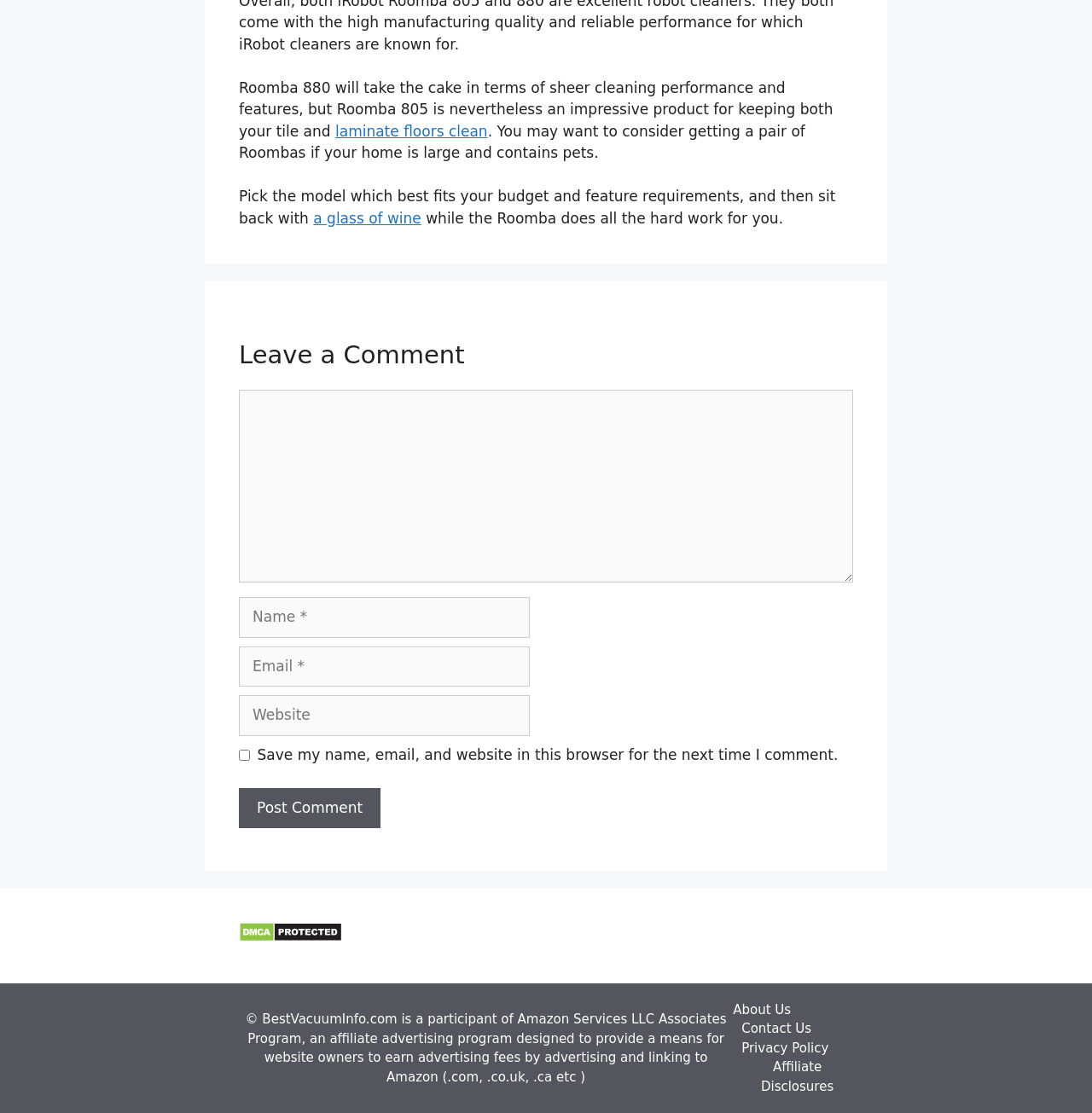Please answer the following query using a single word or phrase: 
What is the position of the 'Post Comment' button?

Below the comment text field